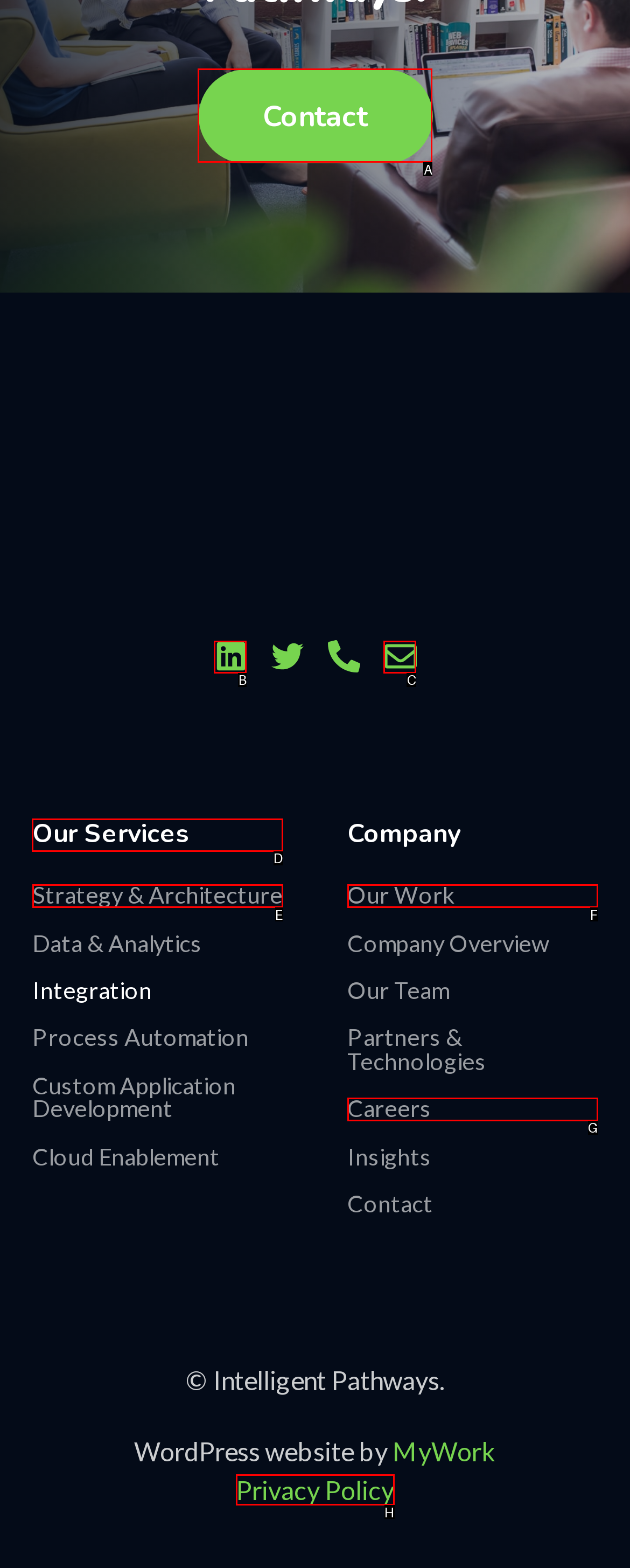Select the appropriate HTML element to click for the following task: View our services
Answer with the letter of the selected option from the given choices directly.

D